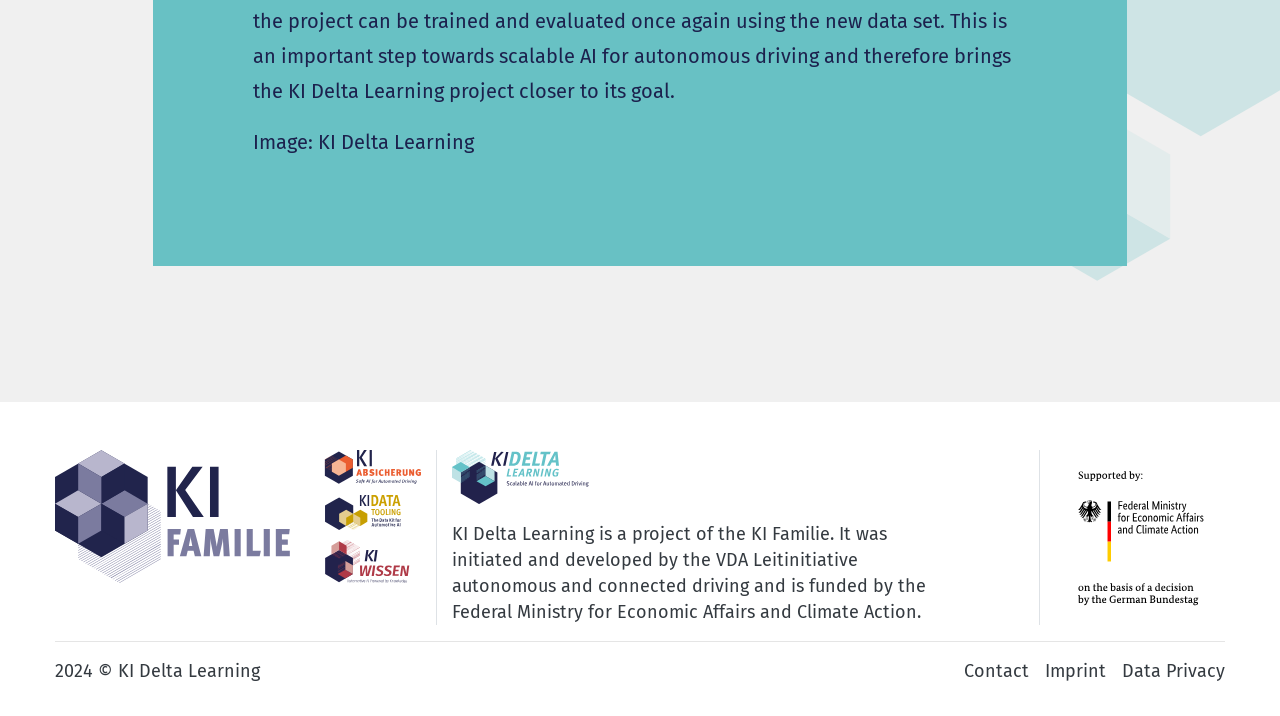Please give a succinct answer using a single word or phrase:
What is the name of the project?

KI Delta Learning